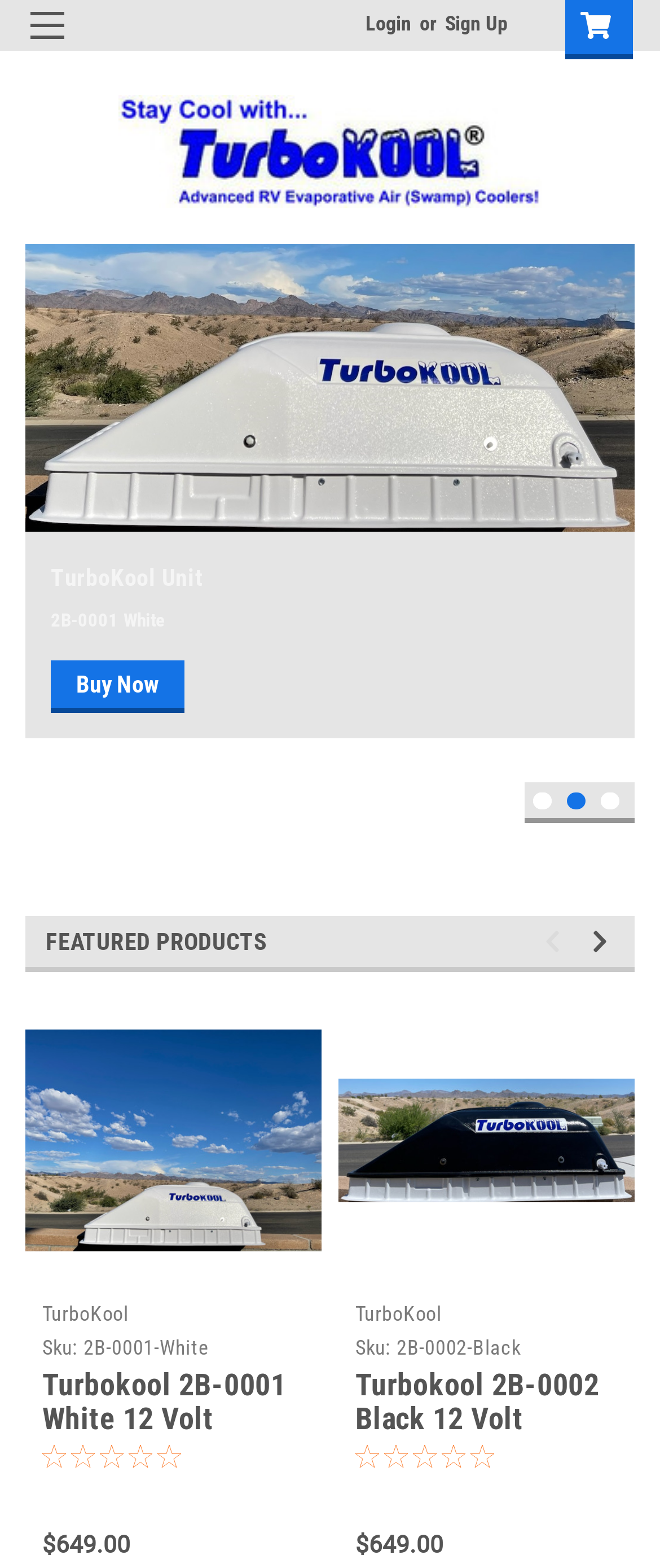Determine the coordinates of the bounding box that should be clicked to complete the instruction: "Toggle menu". The coordinates should be represented by four float numbers between 0 and 1: [left, top, right, bottom].

[0.0, 0.0, 0.141, 0.059]